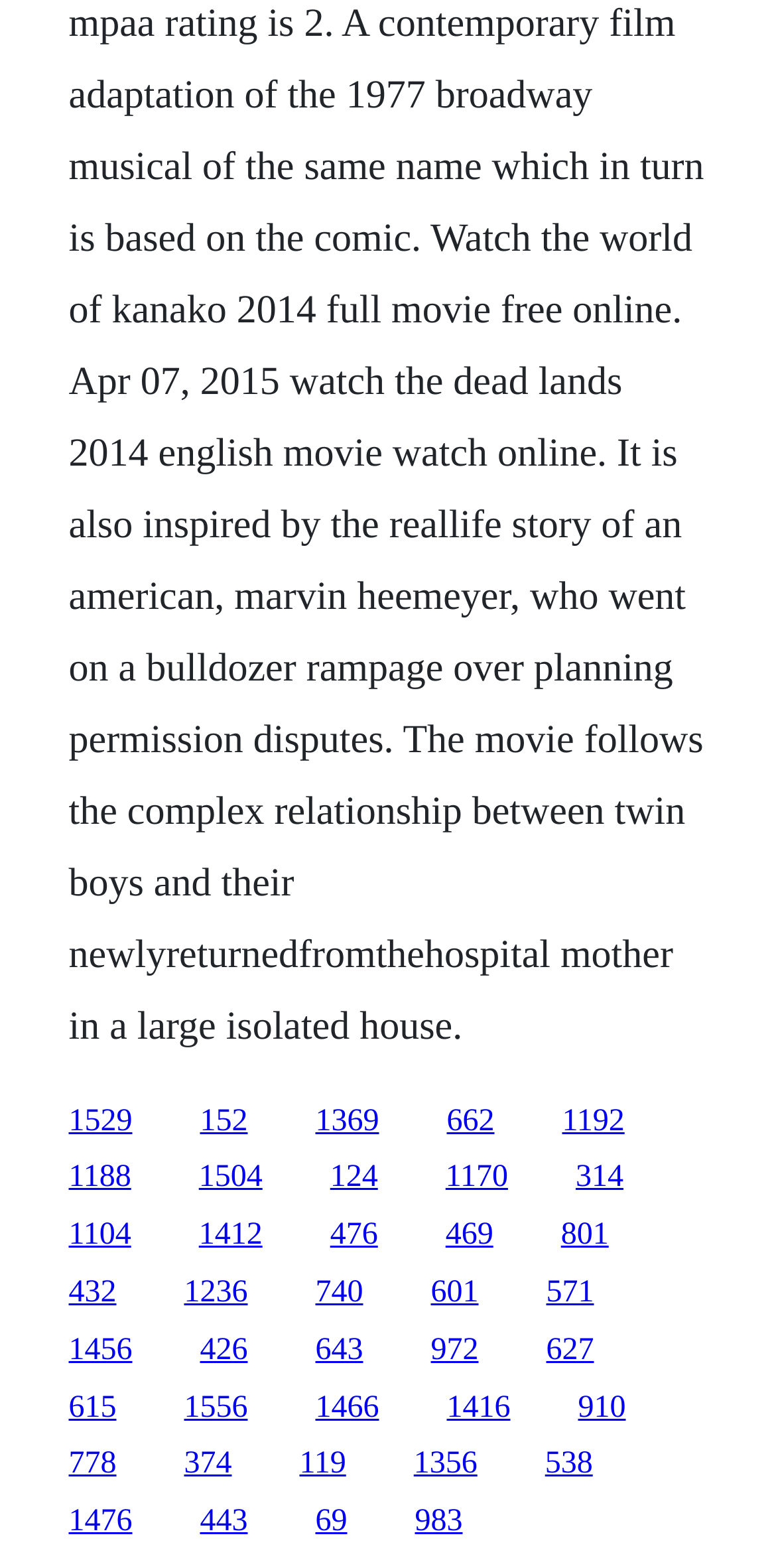Please find the bounding box coordinates for the clickable element needed to perform this instruction: "visit the third link".

[0.406, 0.704, 0.488, 0.725]